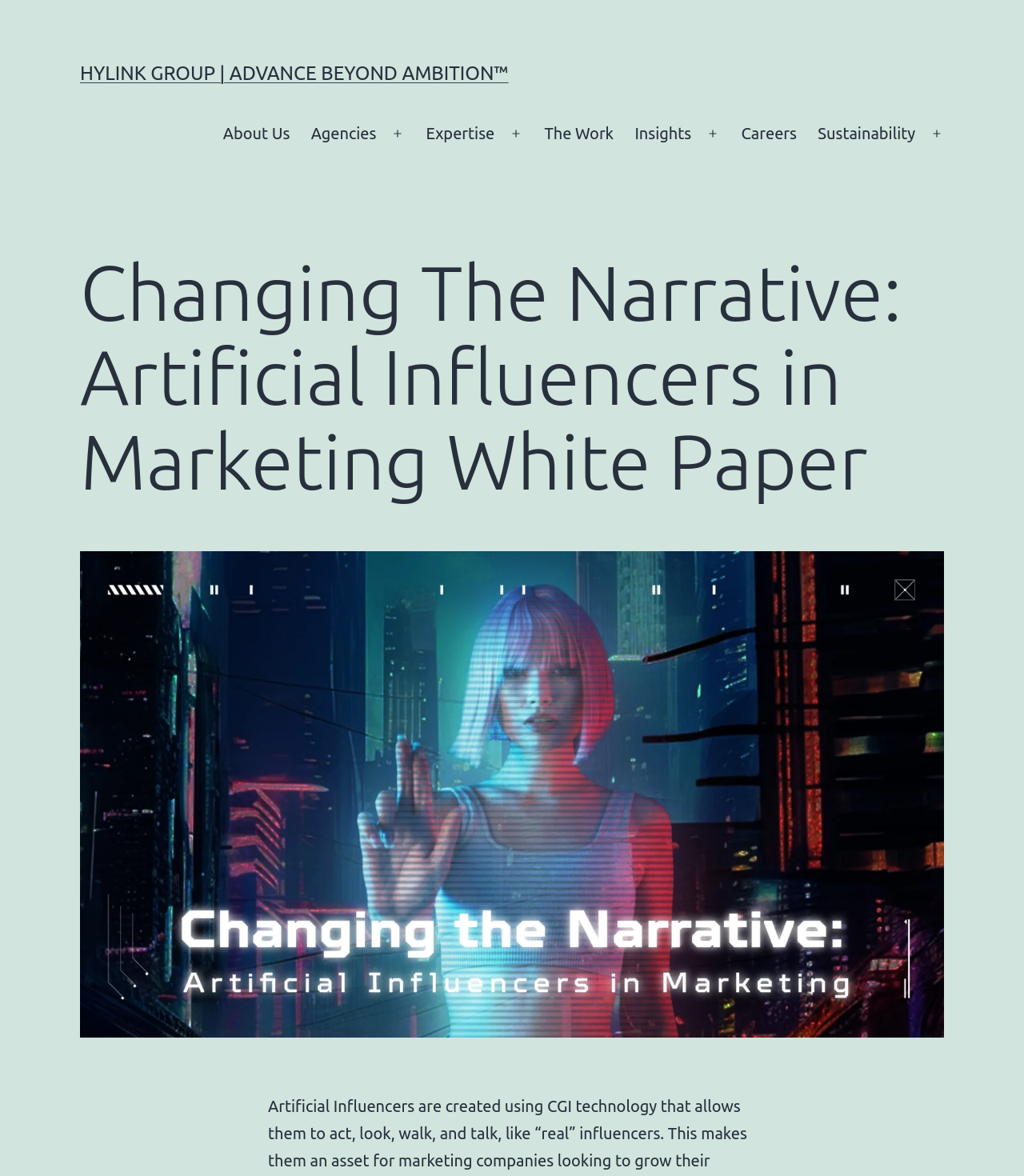Please determine the bounding box coordinates of the clickable area required to carry out the following instruction: "Click on the 'About Us' link". The coordinates must be four float numbers between 0 and 1, represented as [left, top, right, bottom].

[0.207, 0.097, 0.293, 0.131]